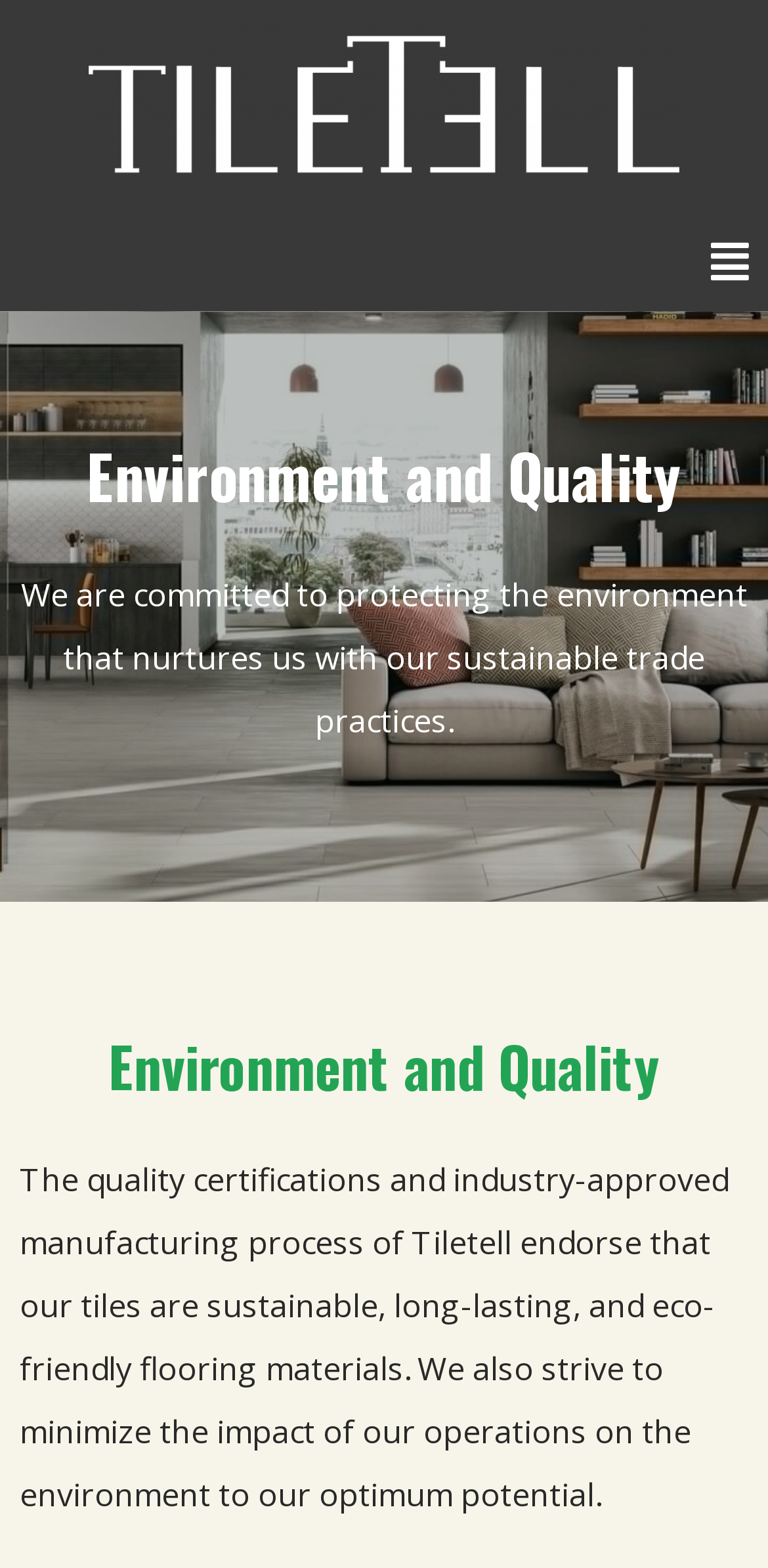What is the purpose of the main menu button?
From the image, provide a succinct answer in one word or a short phrase.

To open a menu